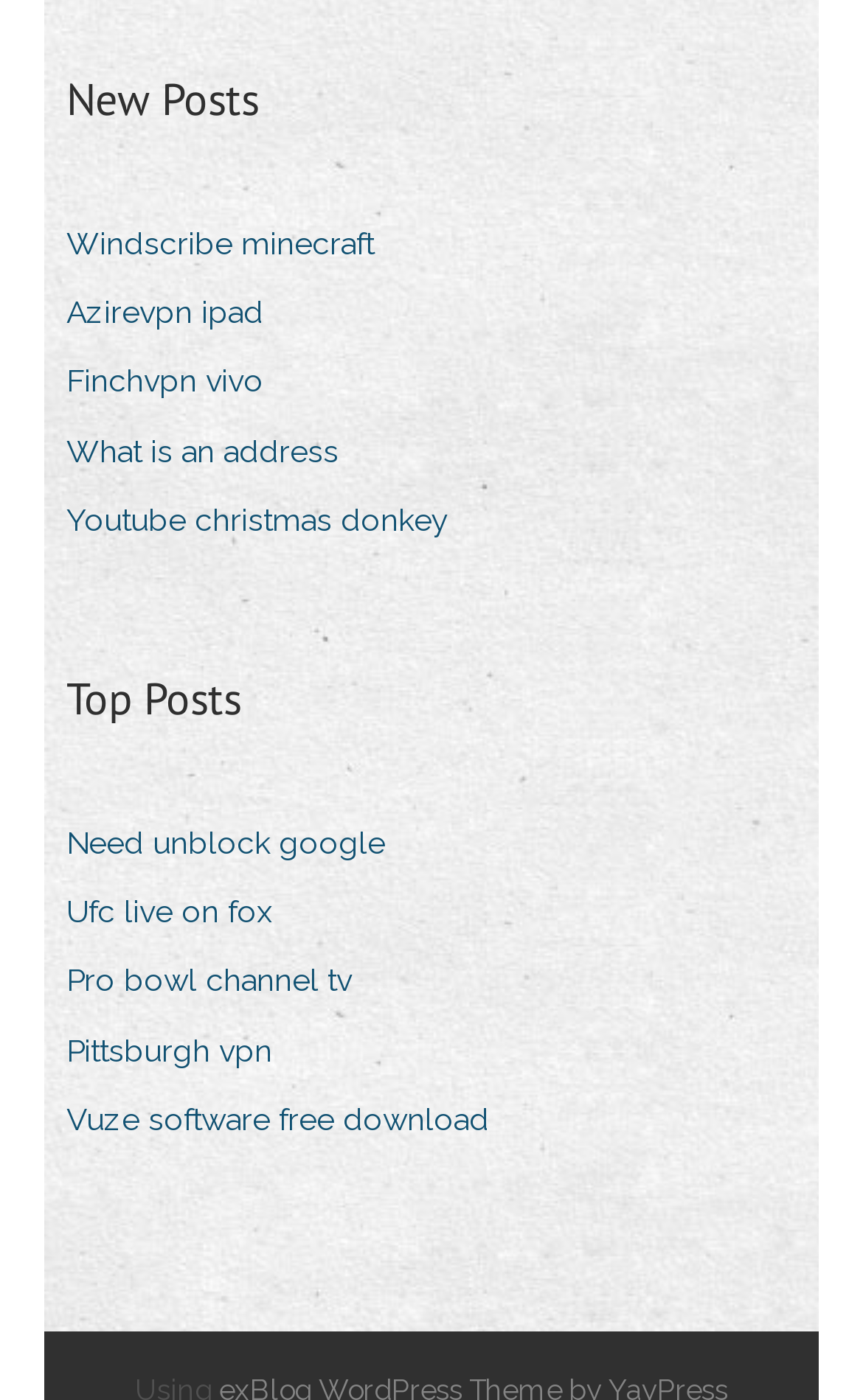Please determine the bounding box coordinates of the element to click in order to execute the following instruction: "Read 'What is an address'". The coordinates should be four float numbers between 0 and 1, specified as [left, top, right, bottom].

[0.077, 0.301, 0.431, 0.344]